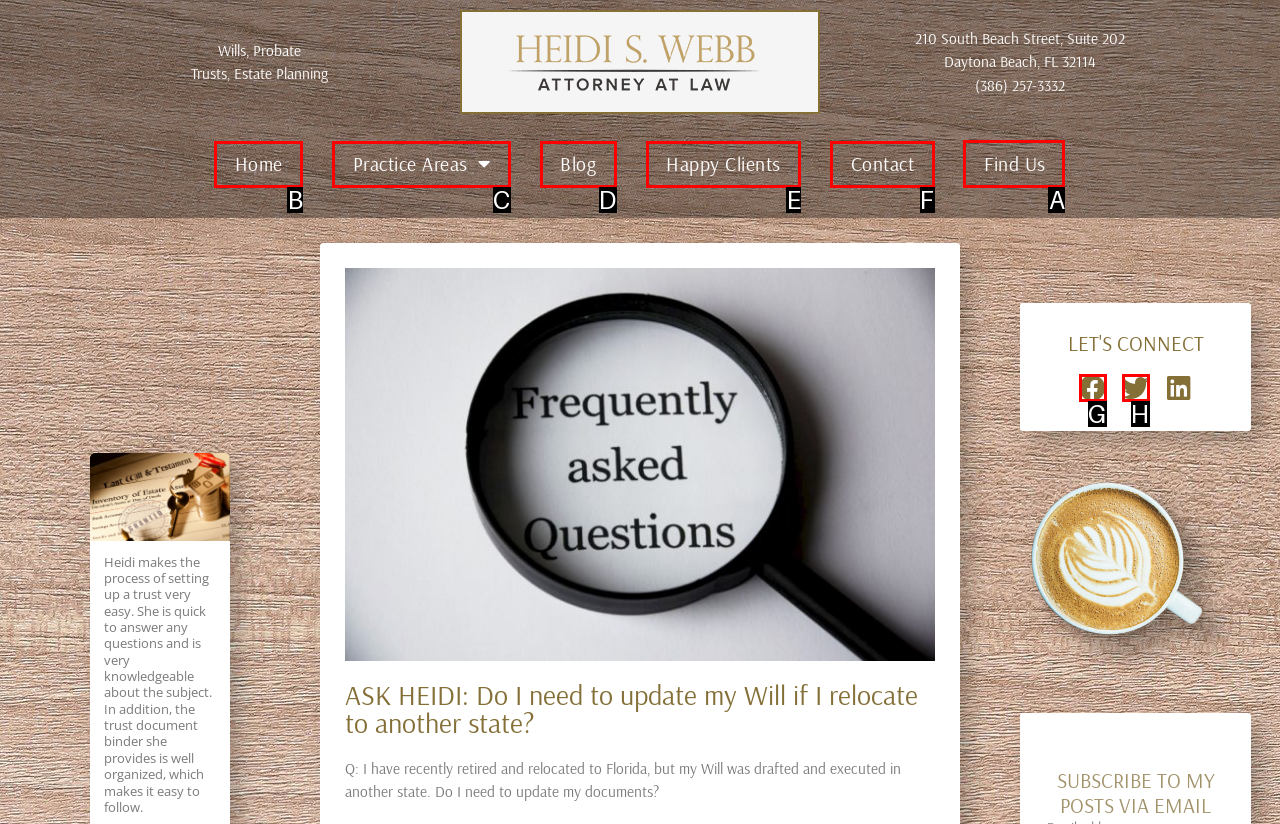Select the correct HTML element to complete the following task: Click the 'Find Us' link
Provide the letter of the choice directly from the given options.

A